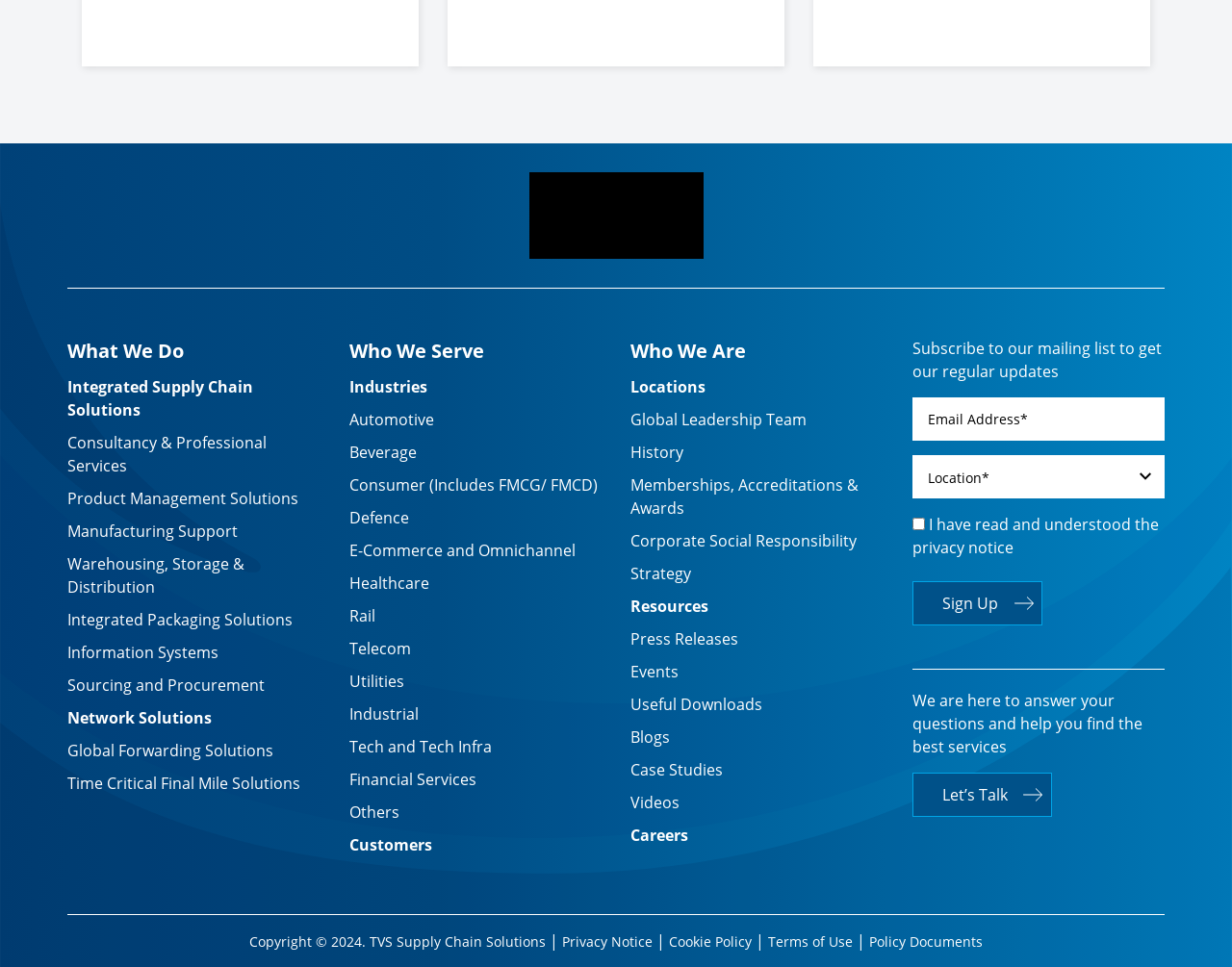Answer the question in a single word or phrase:
What industries does the company serve?

Automotive, Beverage, etc.